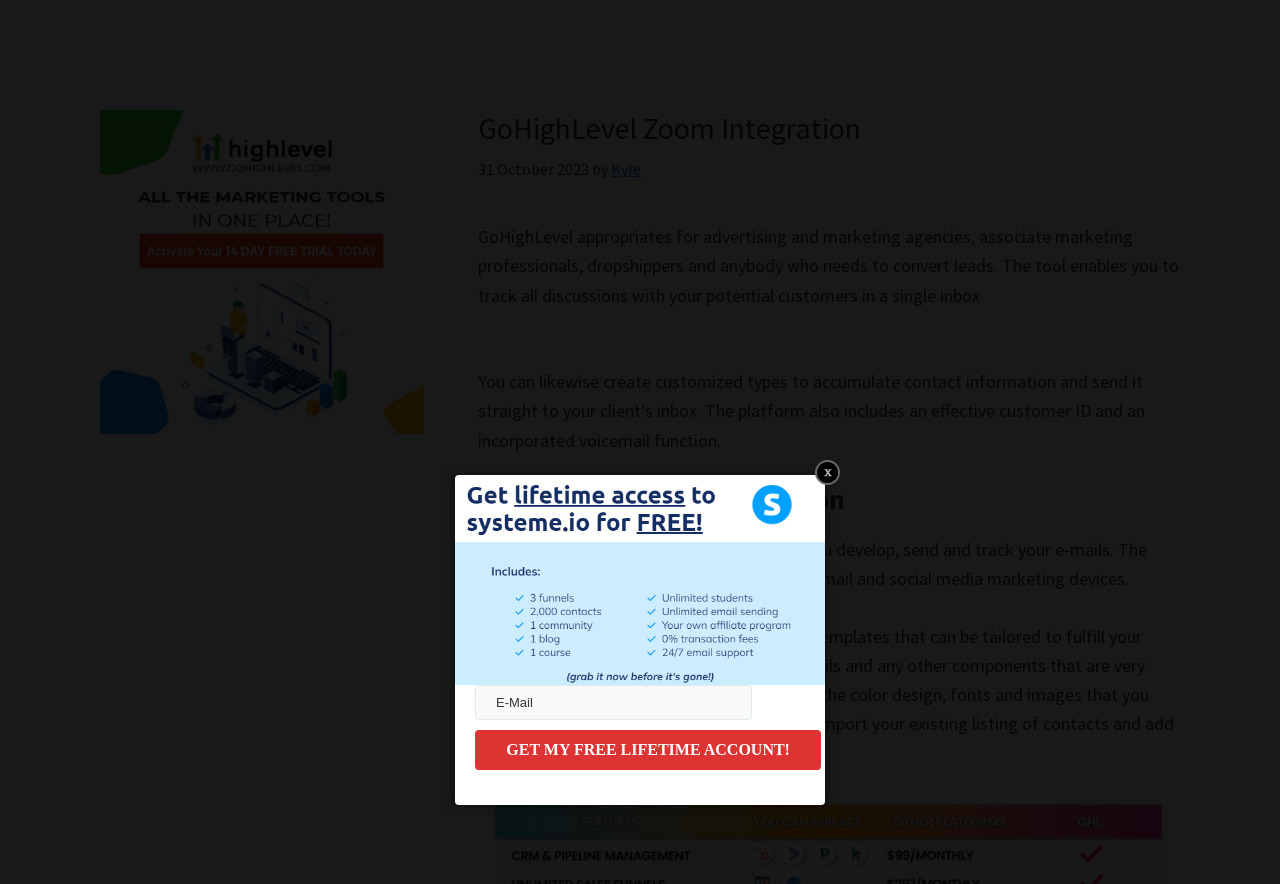What is the date of the article?
Please provide a comprehensive answer based on the details in the screenshot.

The date of the article can be found in the header section of the webpage, where it is written '31 October 2023' next to the author's name 'Kyle'.